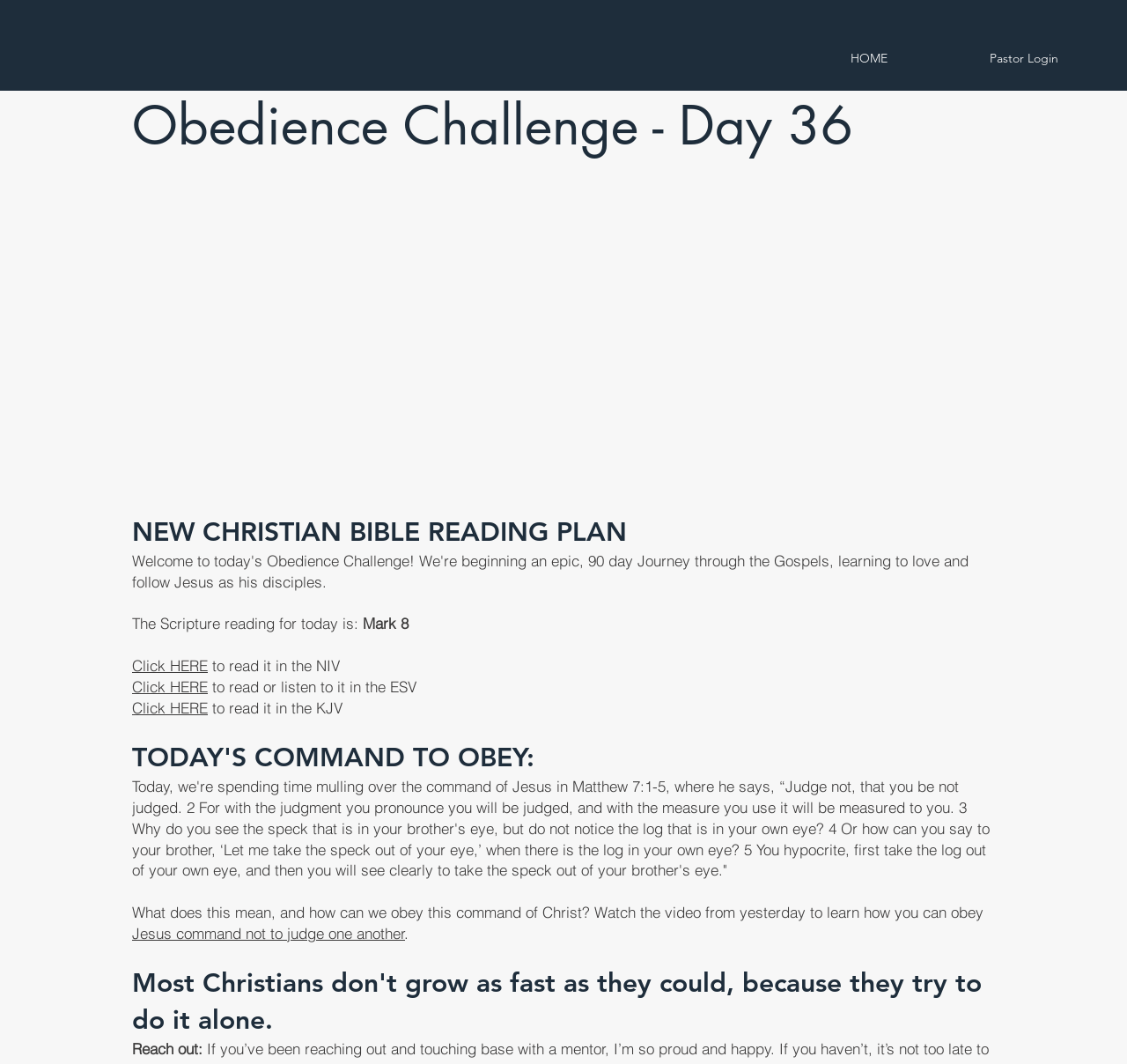Respond to the question below with a single word or phrase:
How many versions of the Bible can be read or listened to?

Three